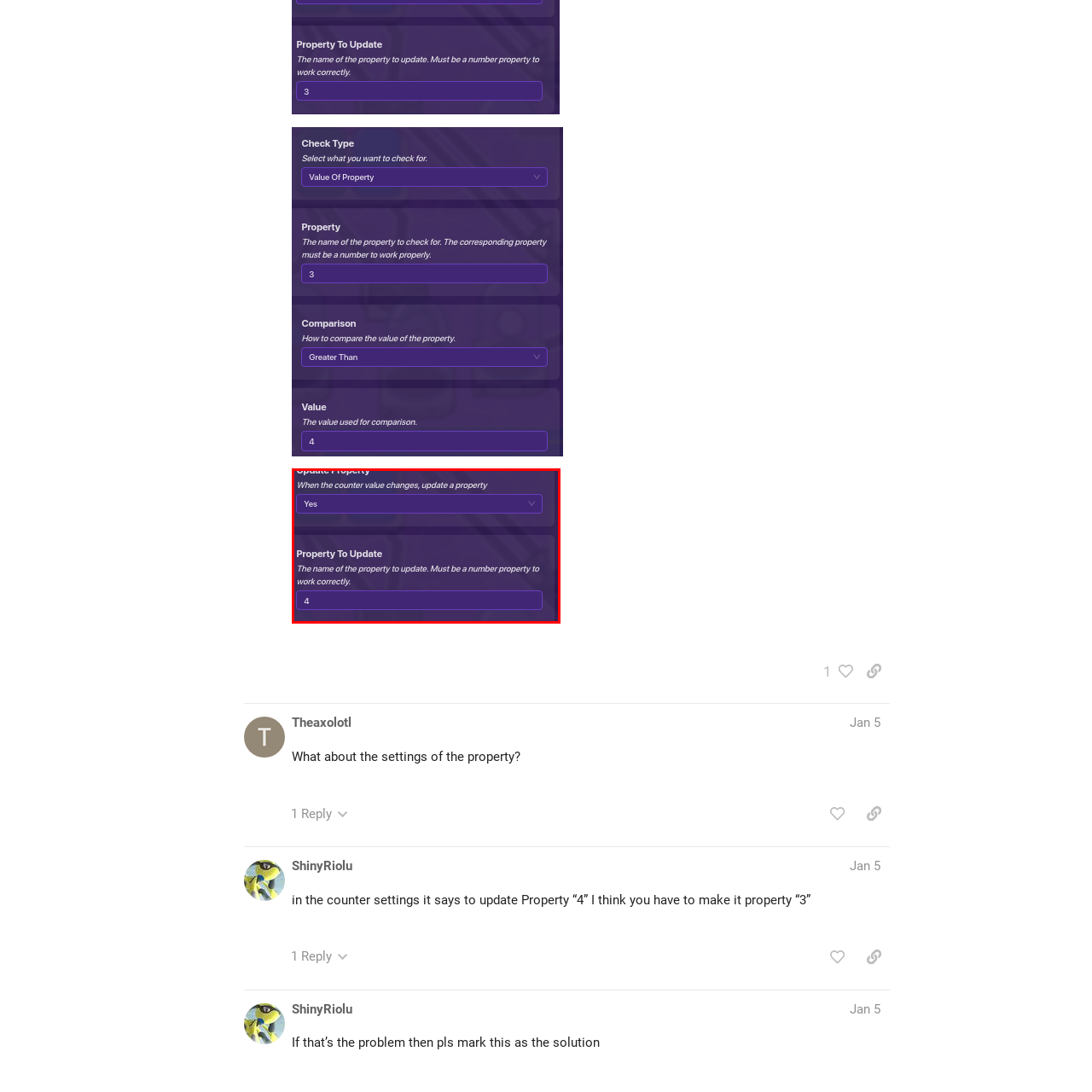Pay attention to the area highlighted by the red boundary and answer the question with a single word or short phrase: 
What is the purpose of the text input field?

Specify property identifier